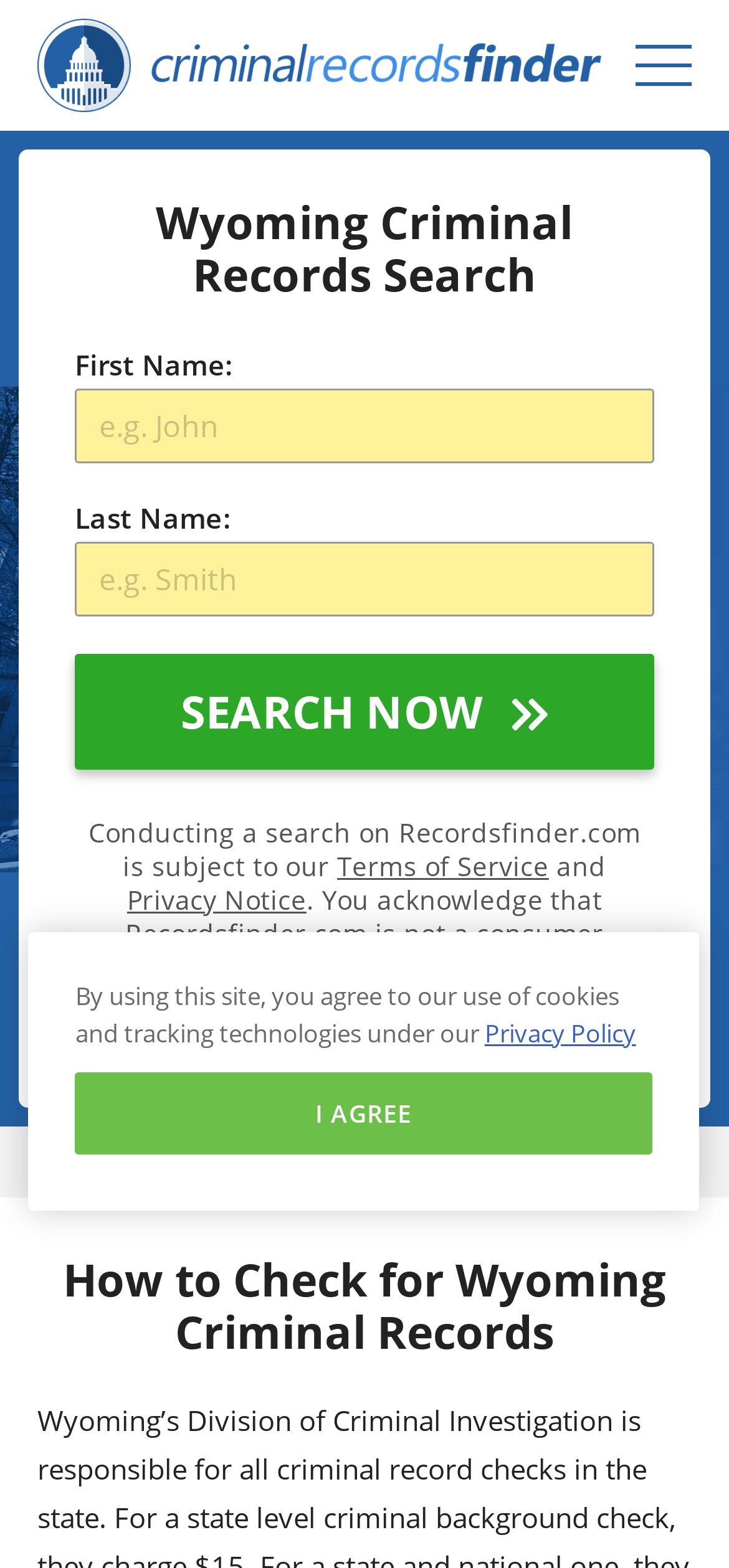Please determine the bounding box coordinates of the element's region to click in order to carry out the following instruction: "Click Terms of Service". The coordinates should be four float numbers between 0 and 1, i.e., [left, top, right, bottom].

[0.462, 0.541, 0.753, 0.564]